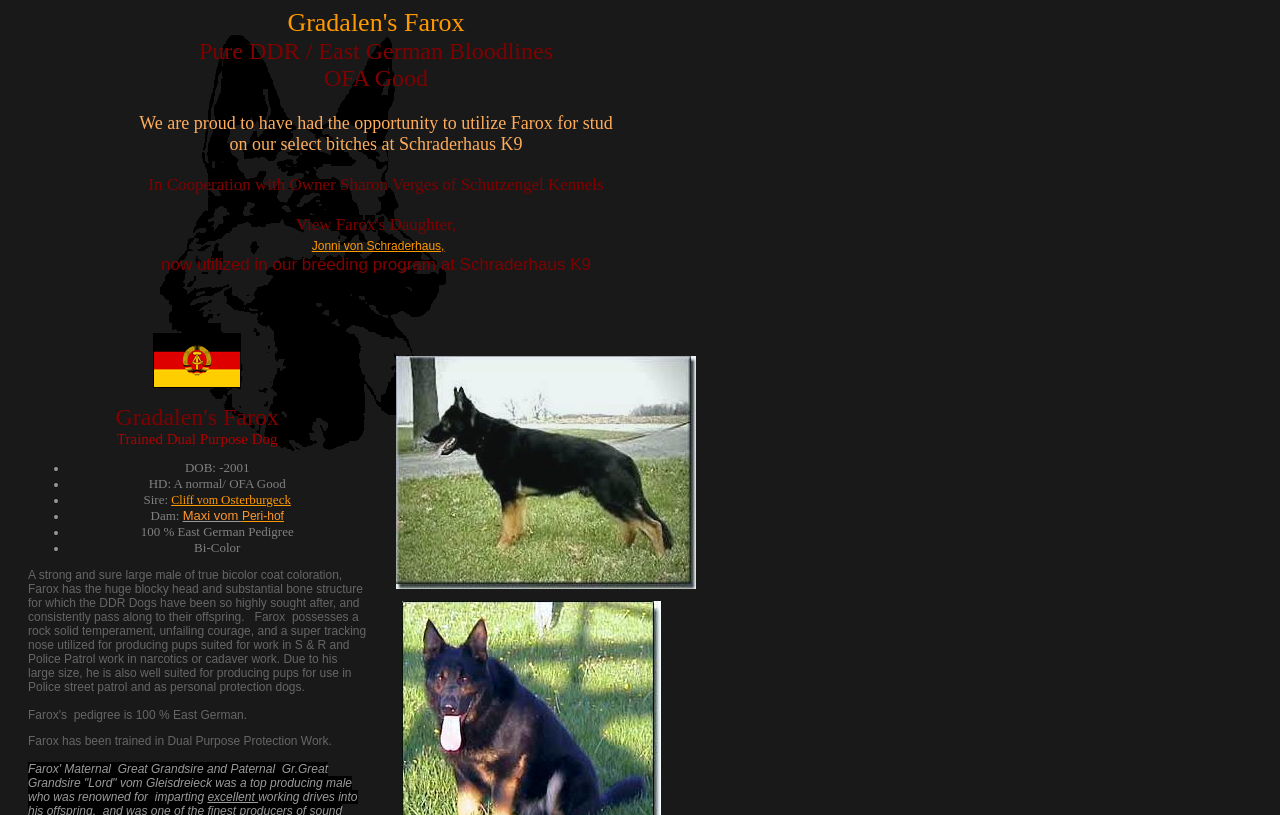What is the bloodline of the German Shepherd dogs? Using the information from the screenshot, answer with a single word or phrase.

DDR / East German